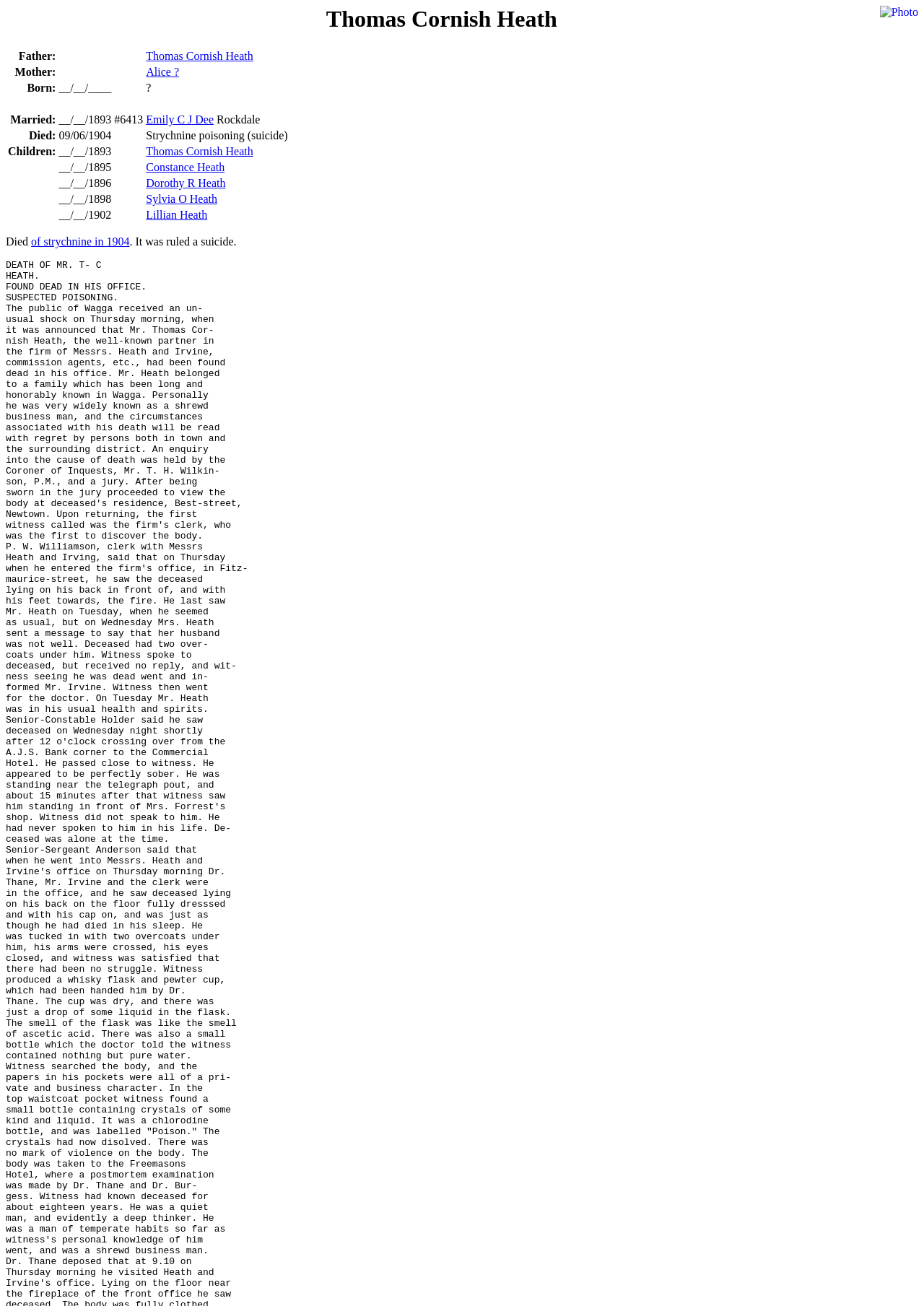Offer an in-depth caption of the entire webpage.

The webpage is about Thomas Cornish Heath, with a photo of him at the top right corner. Below the photo, there is a heading with his name. 

A table follows, containing information about his family and life events. The table has multiple rows, each with a row header describing the relationship or event, and two grid cells providing more details. 

The first row describes his father, with a link to his father's name. The second row describes his mother, with a link to her name, Alice. The third row describes his birthdate, but the exact date is unknown. 

The following rows describe his marriage to Emily C J Dee Rockdale, his death on September 6, 1904, due to strychnine poisoning, which was ruled a suicide. 

The subsequent rows list his children, including Thomas Cornish Heath, Constance Heath, Dorothy R Heath, Sylvia O Heath, and Lillian Heath, each with a link to their names. 

At the bottom of the page, there is a brief statement about his death, mentioning that he died of strychnine in 1904, and it was ruled a suicide.